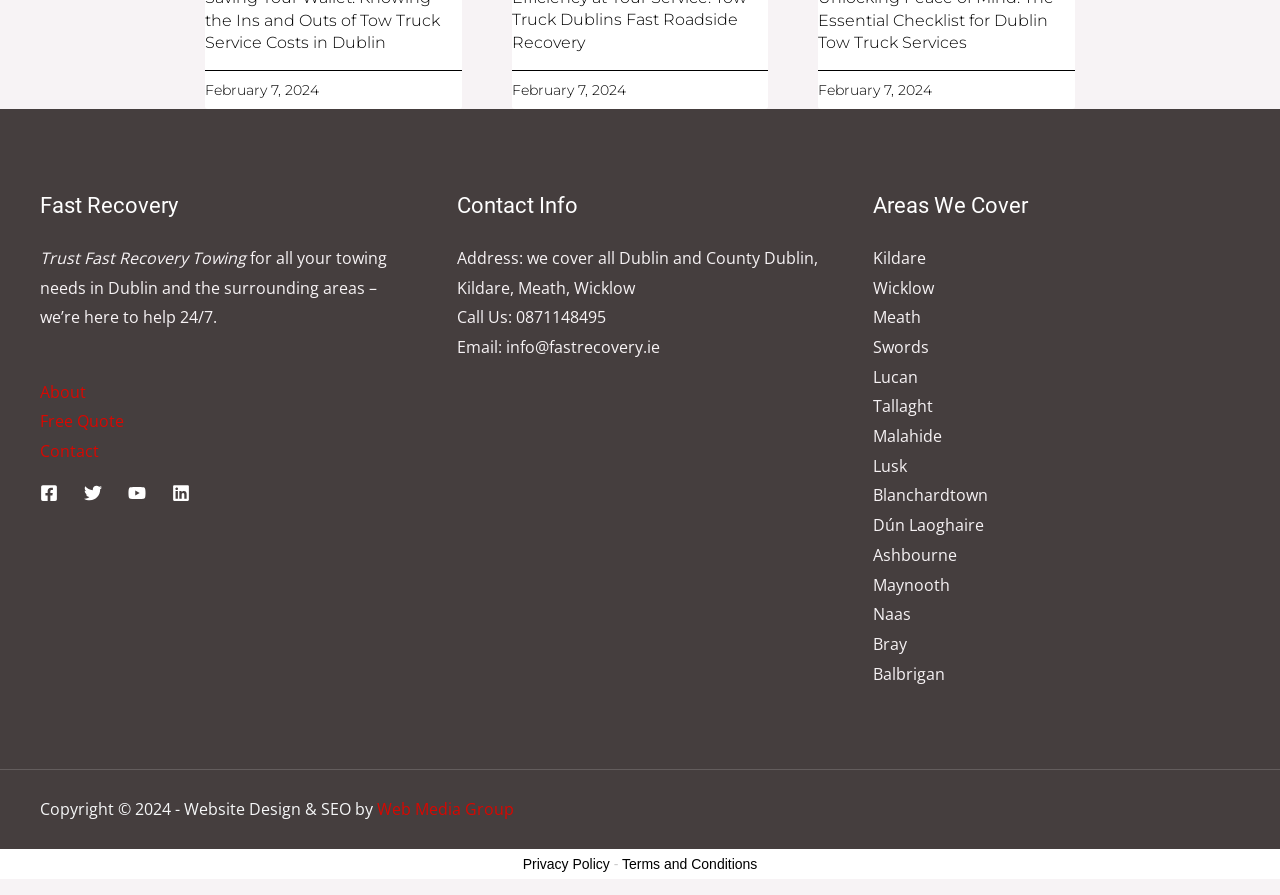Please identify the bounding box coordinates of the area that needs to be clicked to fulfill the following instruction: "View areas we cover in Kildare."

[0.682, 0.276, 0.724, 0.3]